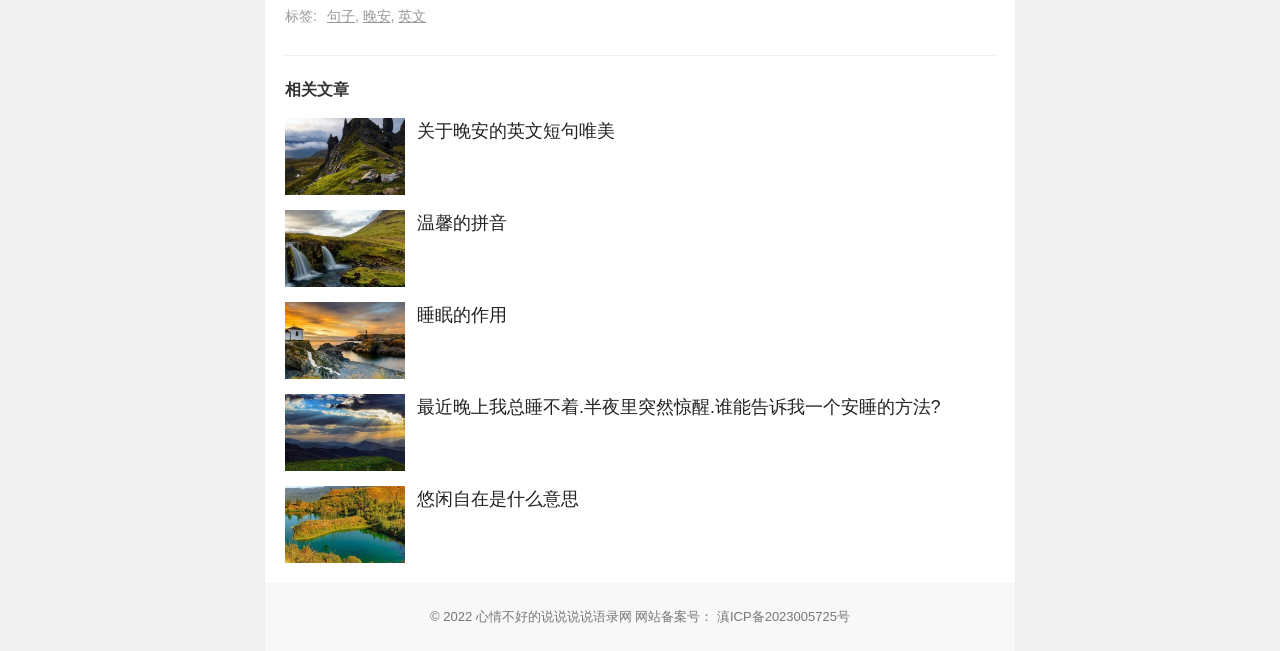Reply to the question with a single word or phrase:
How many links are there under '相关文章'?

5